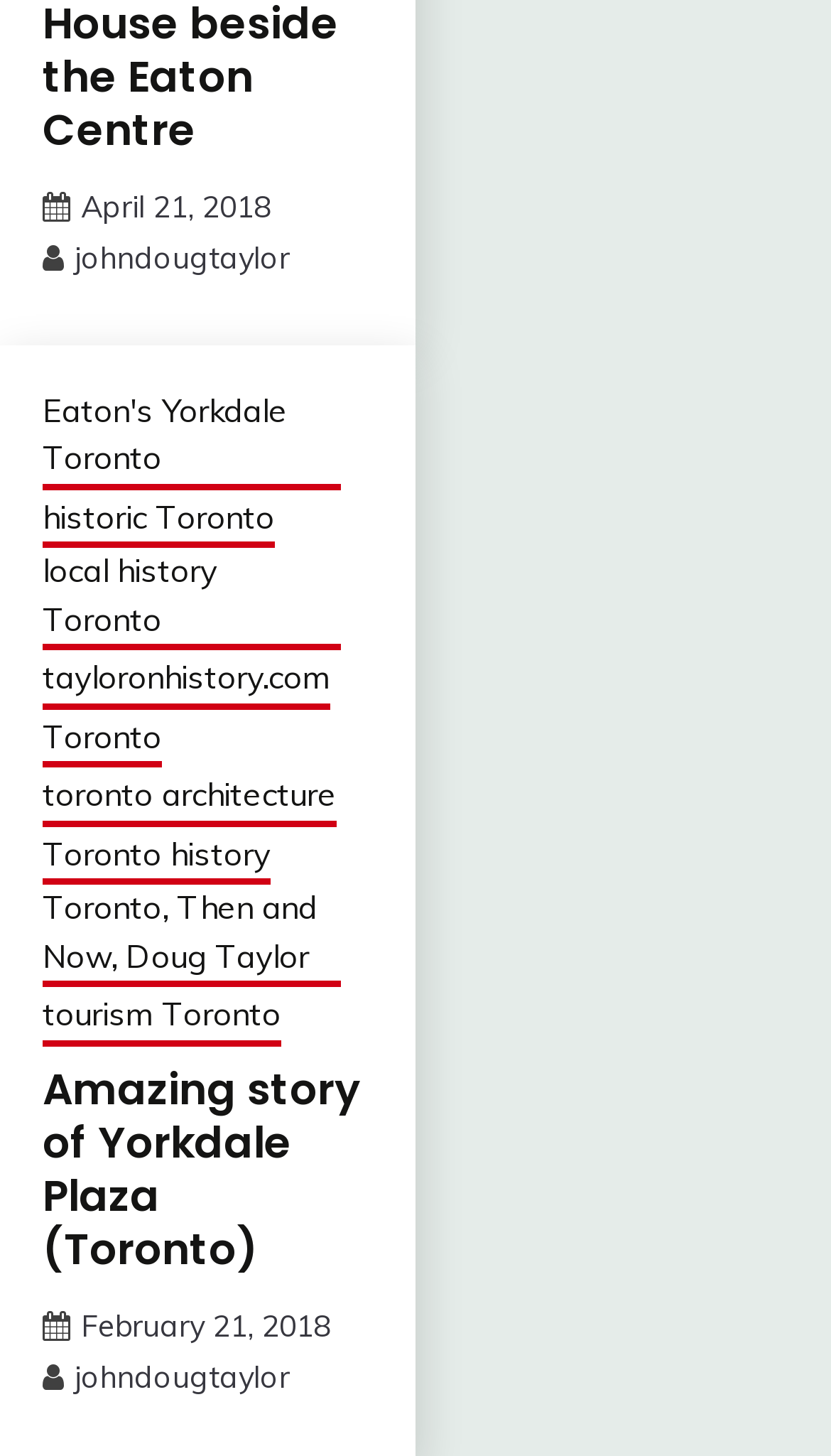Please specify the bounding box coordinates of the area that should be clicked to accomplish the following instruction: "view post from April 21, 2018". The coordinates should consist of four float numbers between 0 and 1, i.e., [left, top, right, bottom].

[0.097, 0.128, 0.326, 0.155]